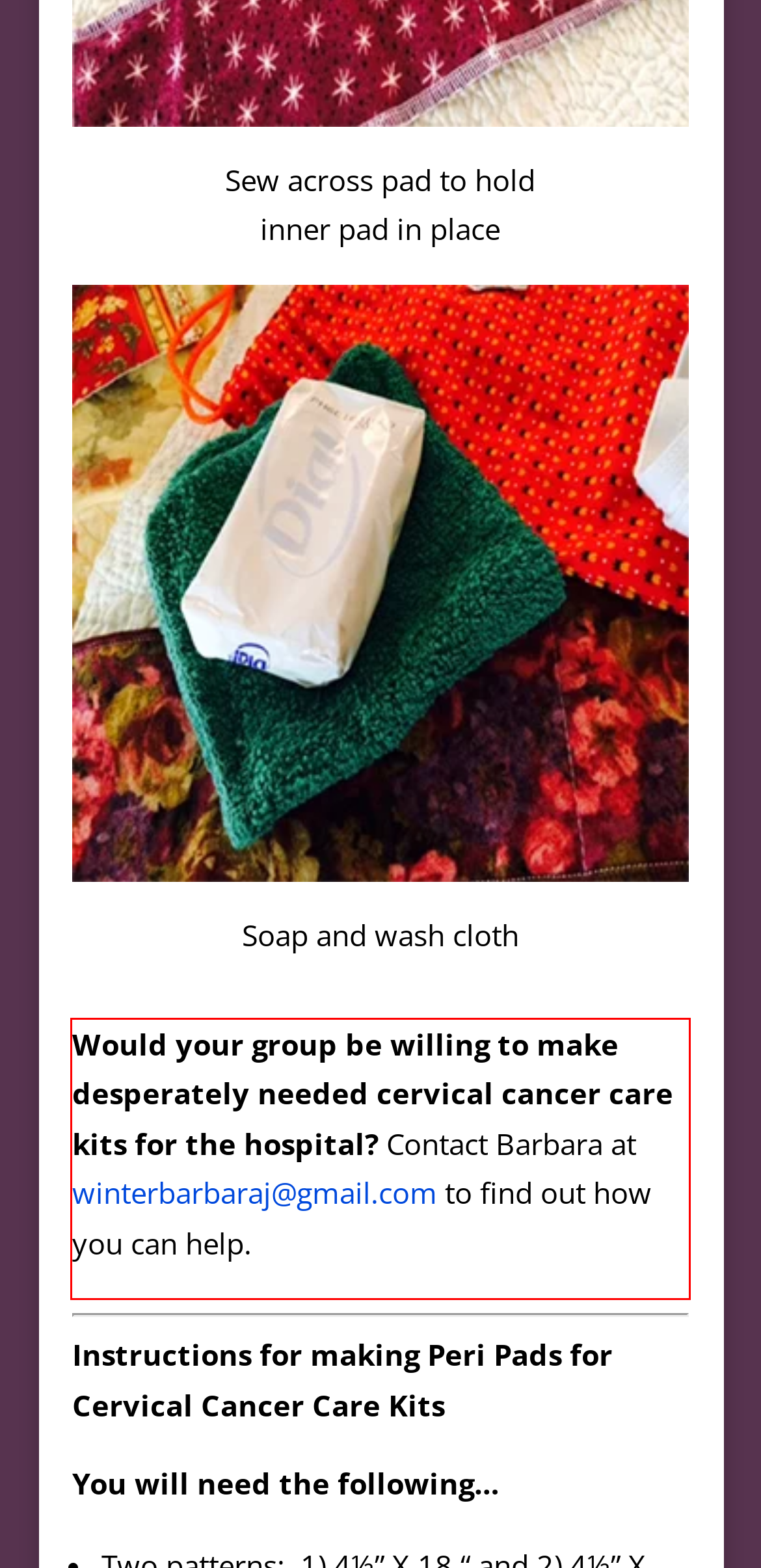Examine the webpage screenshot and use OCR to recognize and output the text within the red bounding box.

Would your group be willing to make desperately needed cervical cancer care kits for the hospital? Contact Barbara at winterbarbaraj@gmail.com to find out how you can help.